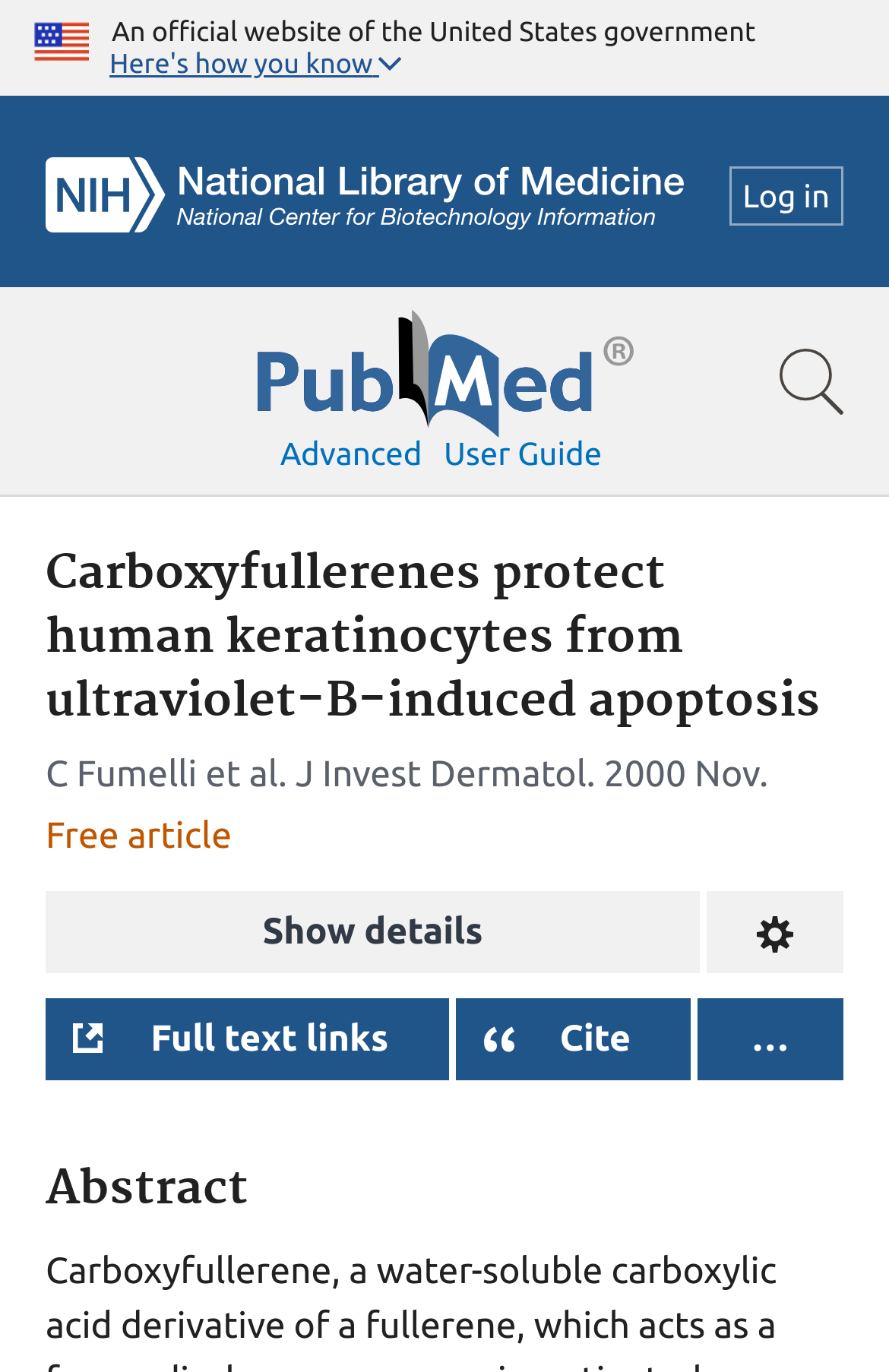Kindly provide the bounding box coordinates of the section you need to click on to fulfill the given instruction: "Search for a term".

[0.0, 0.209, 1.0, 0.362]